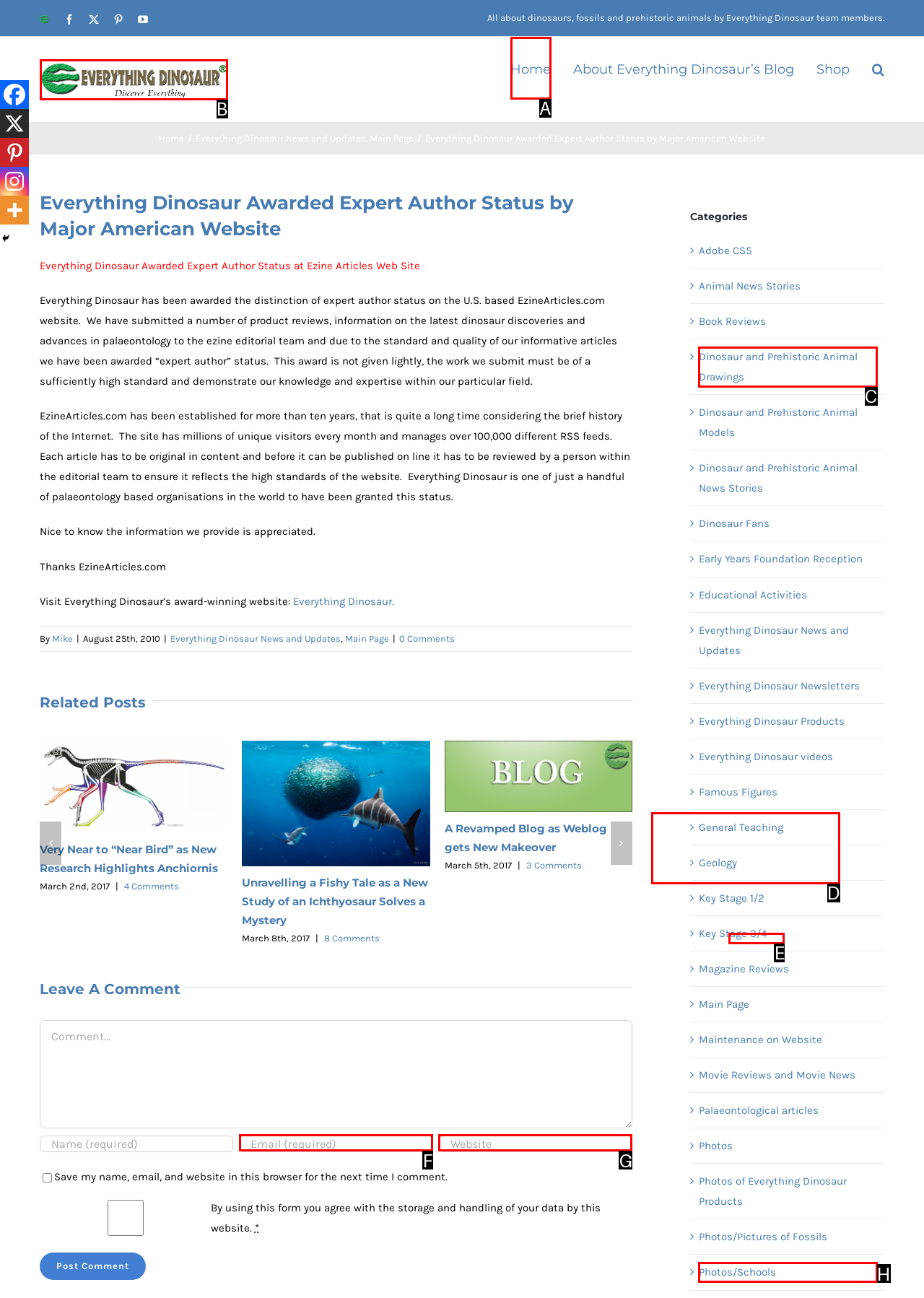Select the letter that corresponds to the description: aria-label="URL" name="url" placeholder="Website". Provide your answer using the option's letter.

G